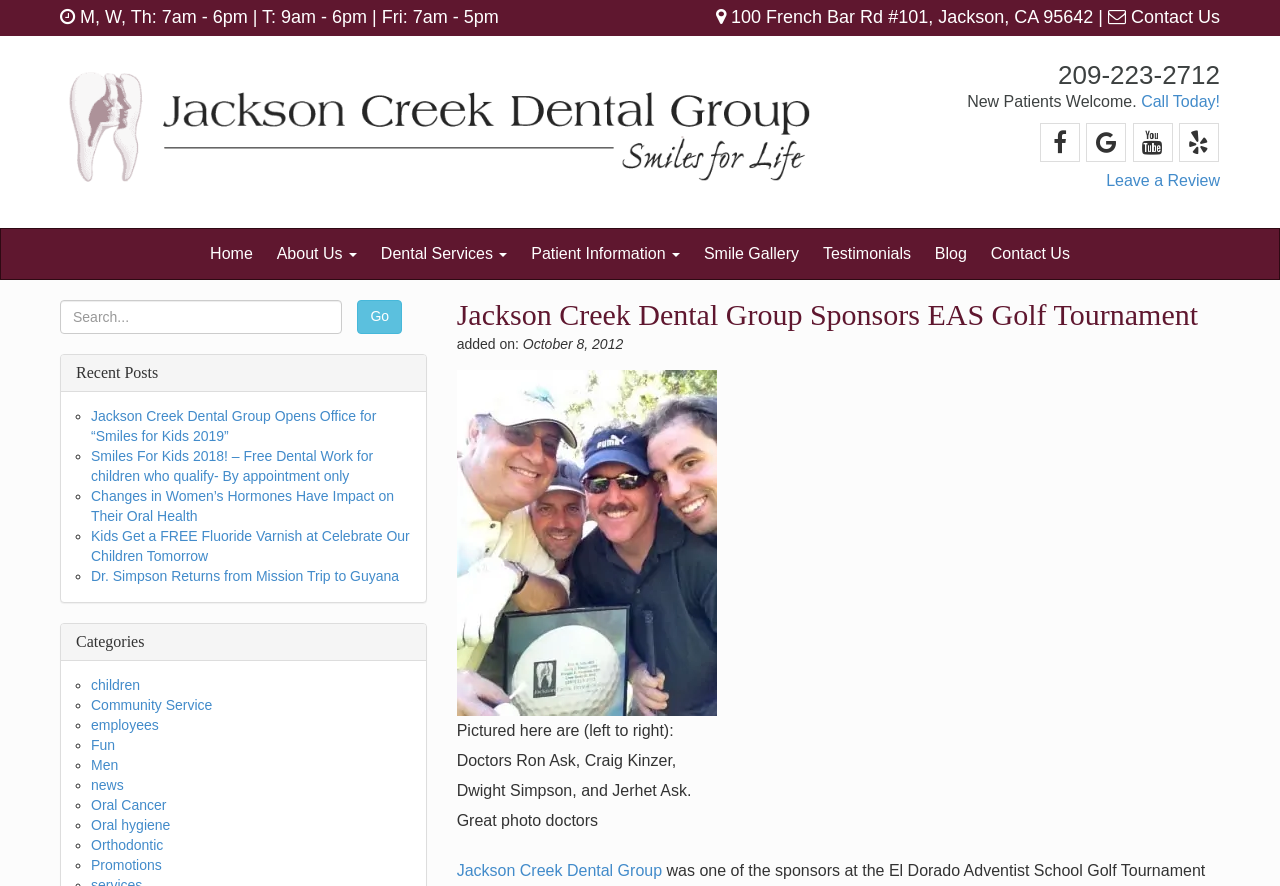Give an extensive and precise description of the webpage.

The webpage is about Jackson Creek Dental Group, a dental practice that sponsored the El Dorado Adventist School Golf Tournament. At the top of the page, there is a header section with the practice's name, address, and contact information, including a phone number and a "Contact Us" link. Below this, there is a prominent image of the dental group's logo.

The main content of the page is divided into two columns. The left column features a heading that reads "Jackson Creek Dental Group Sponsors EAS Golf Tournament" and a brief article about the event, accompanied by a photo of the doctors at the tournament. The article is dated October 8, 2012.

The right column contains a search bar at the top, followed by a list of links to recent blog posts, including "Jackson Creek Dental Group Opens Office for “Smiles for Kids 2019”" and "Changes in Women’s Hormones Have Impact on Their Oral Health". Below this, there is a list of categories, including "children", "Community Service", and "Oral hygiene", each with a corresponding link.

There are also several navigation links at the top of the page, including "Home", "About Us", "Dental Services", and "Contact Us". Additionally, there are social media links and a "Leave a Review" link at the bottom of the page.